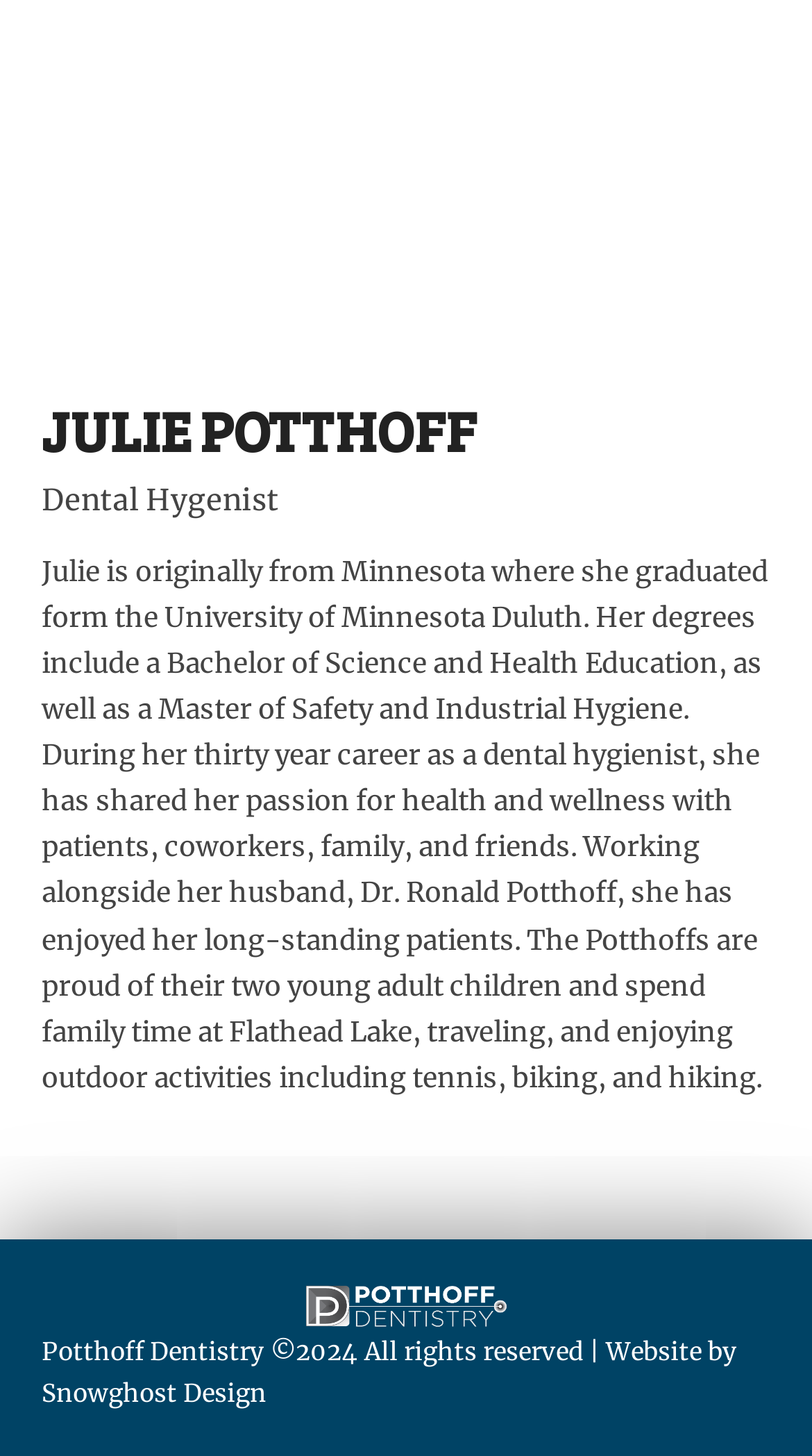Utilize the information from the image to answer the question in detail:
Where is Julie from?

Based on the text description of Julie Potthoff, it is mentioned that she is originally from Minnesota where she graduated from the University of Minnesota Duluth.